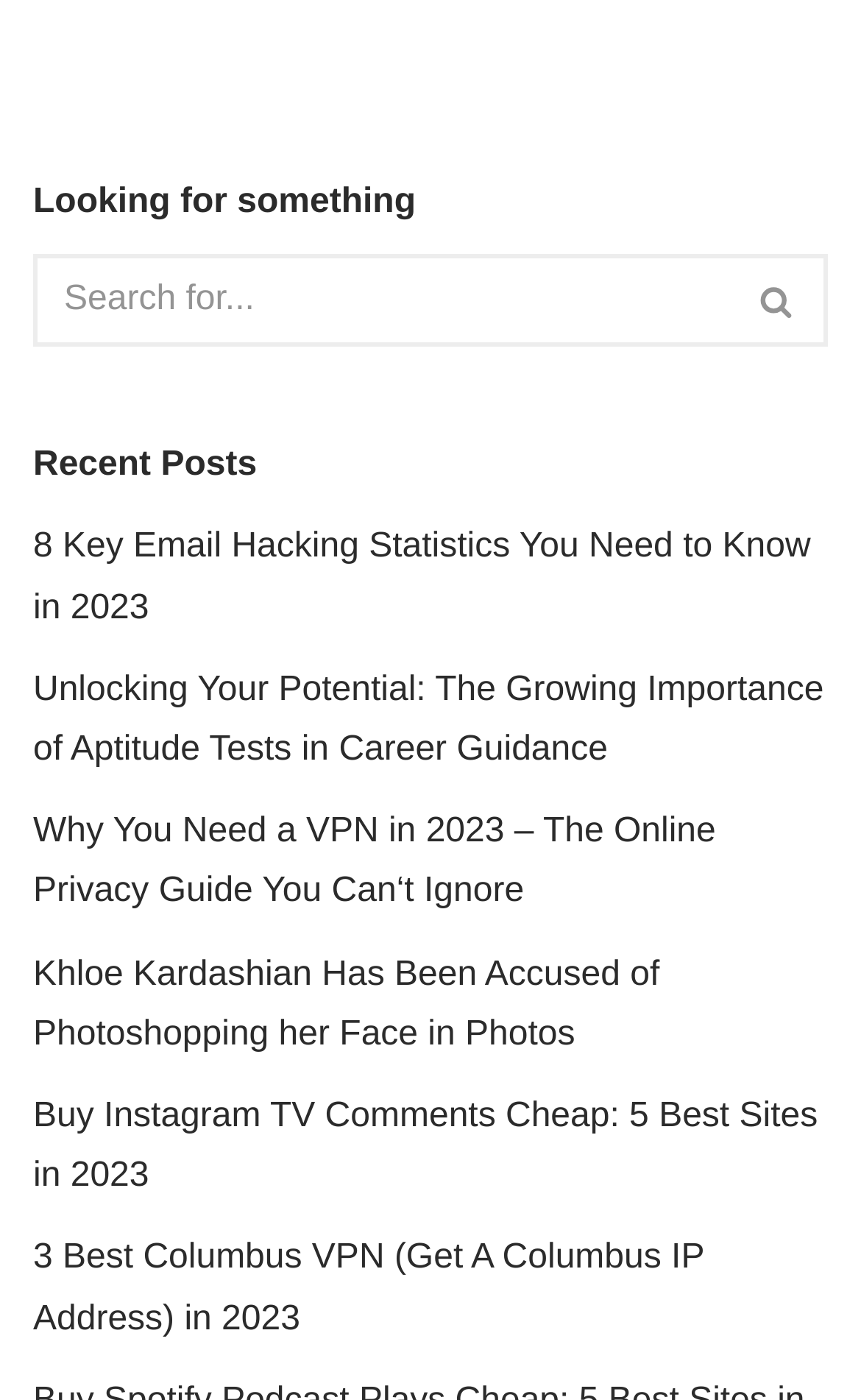What is the topic of the first recent post?
Please provide a single word or phrase answer based on the image.

Email hacking statistics